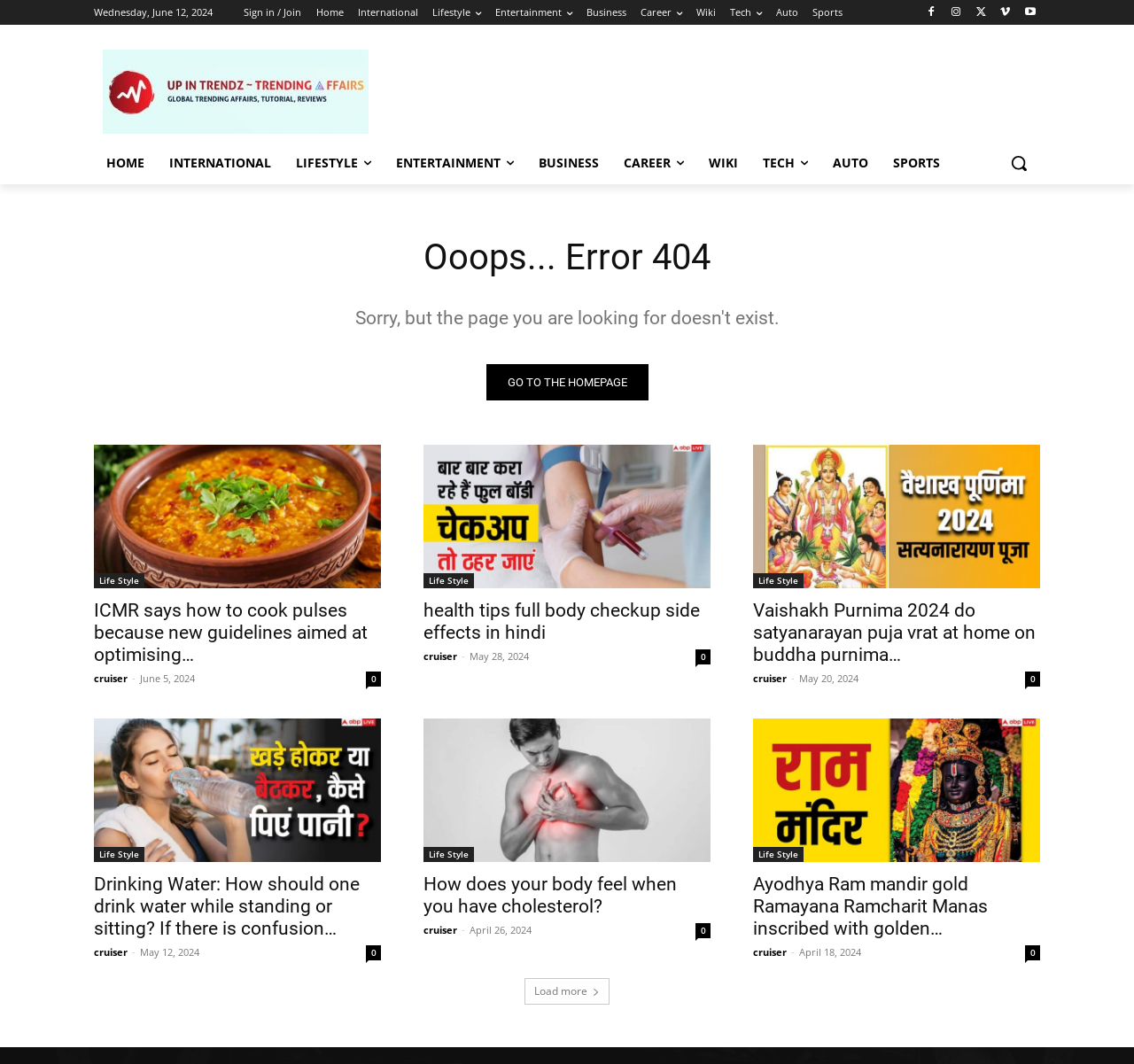Answer this question in one word or a short phrase: What is the purpose of the 'Search' button?

To search the website